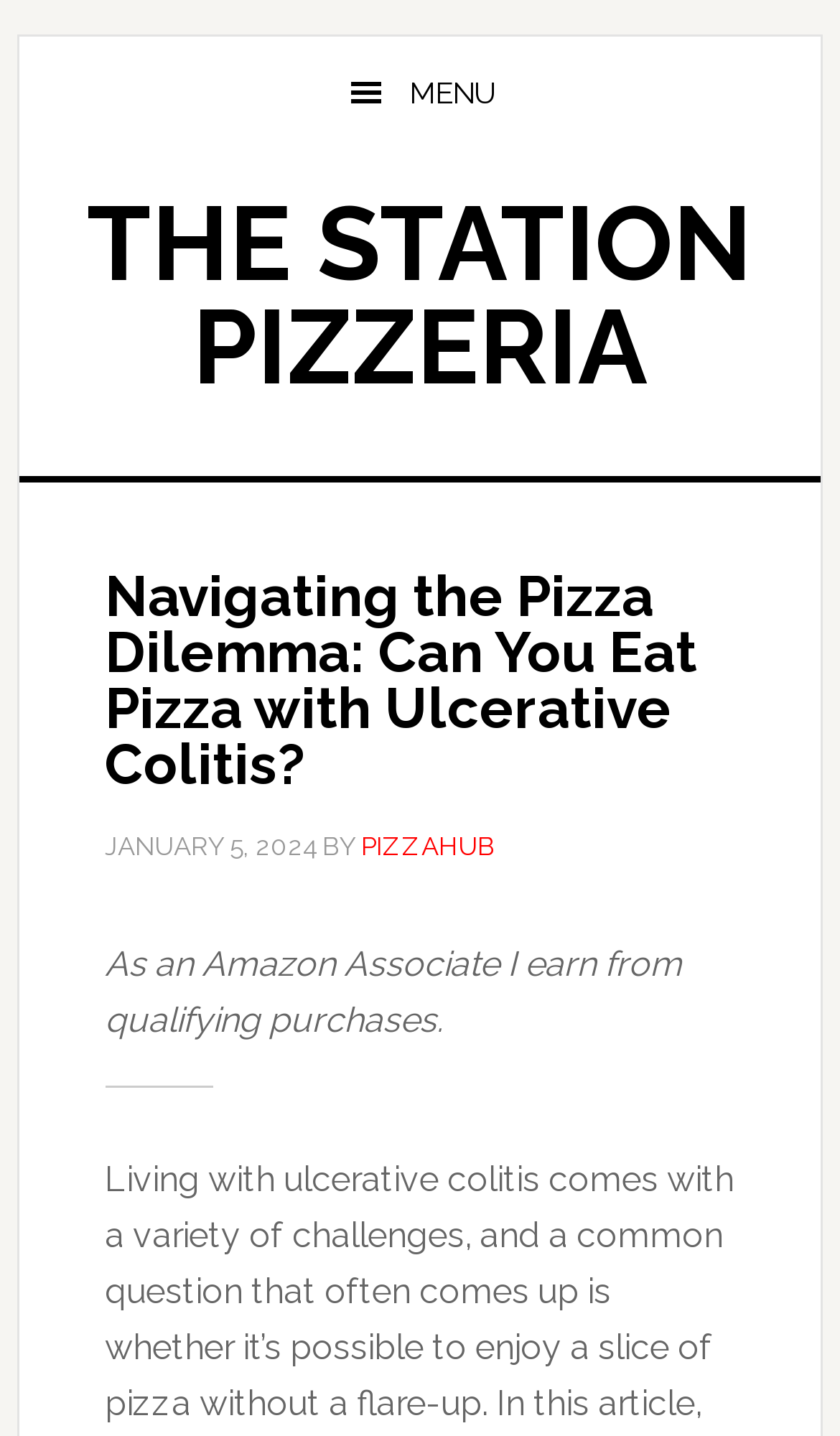What is the disclaimer at the bottom of the page?
Based on the image, answer the question with a single word or brief phrase.

As an Amazon Associate I earn from qualifying purchases.